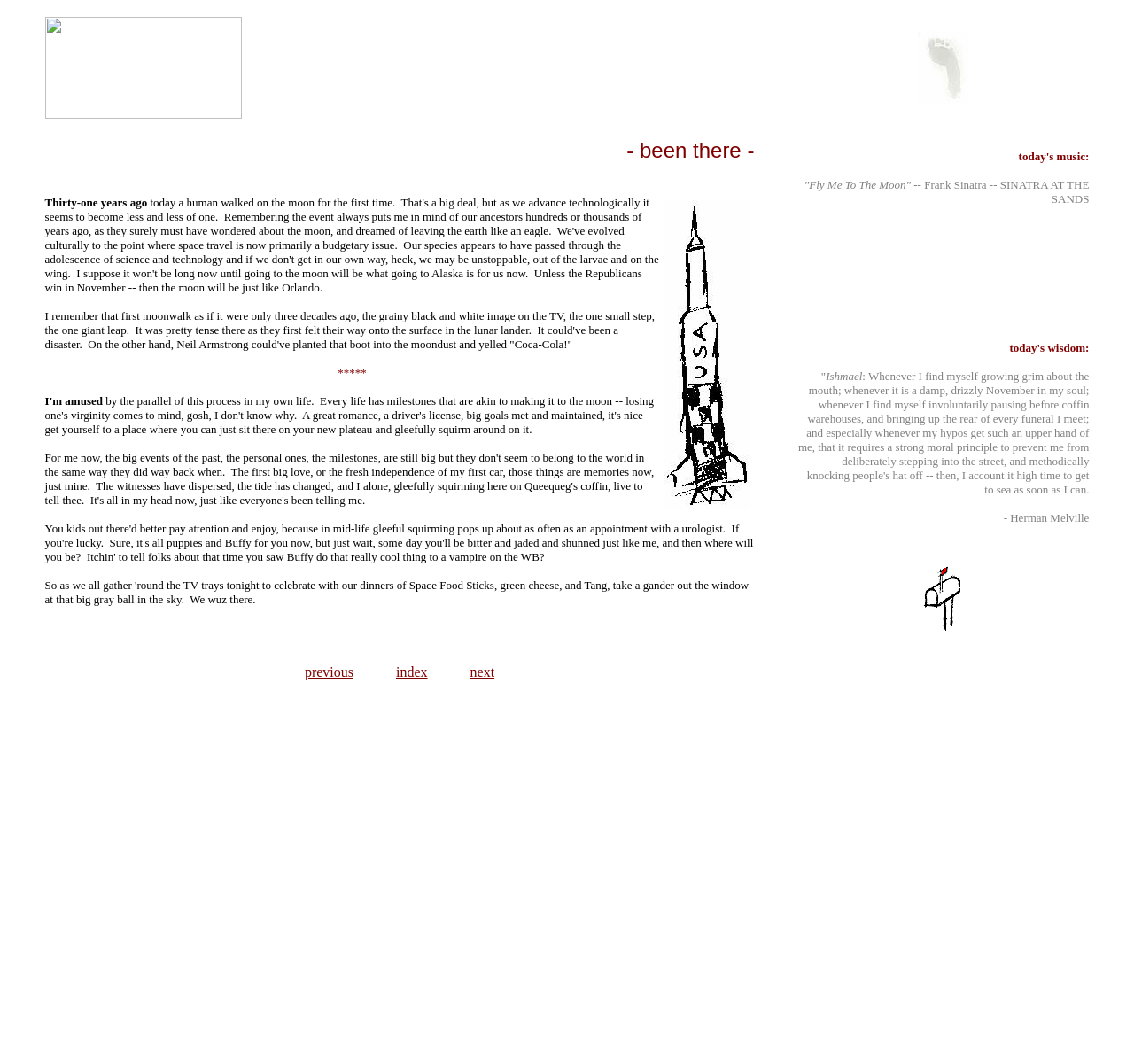Answer the following inquiry with a single word or phrase:
What is the navigation option below the text?

previous, index, next